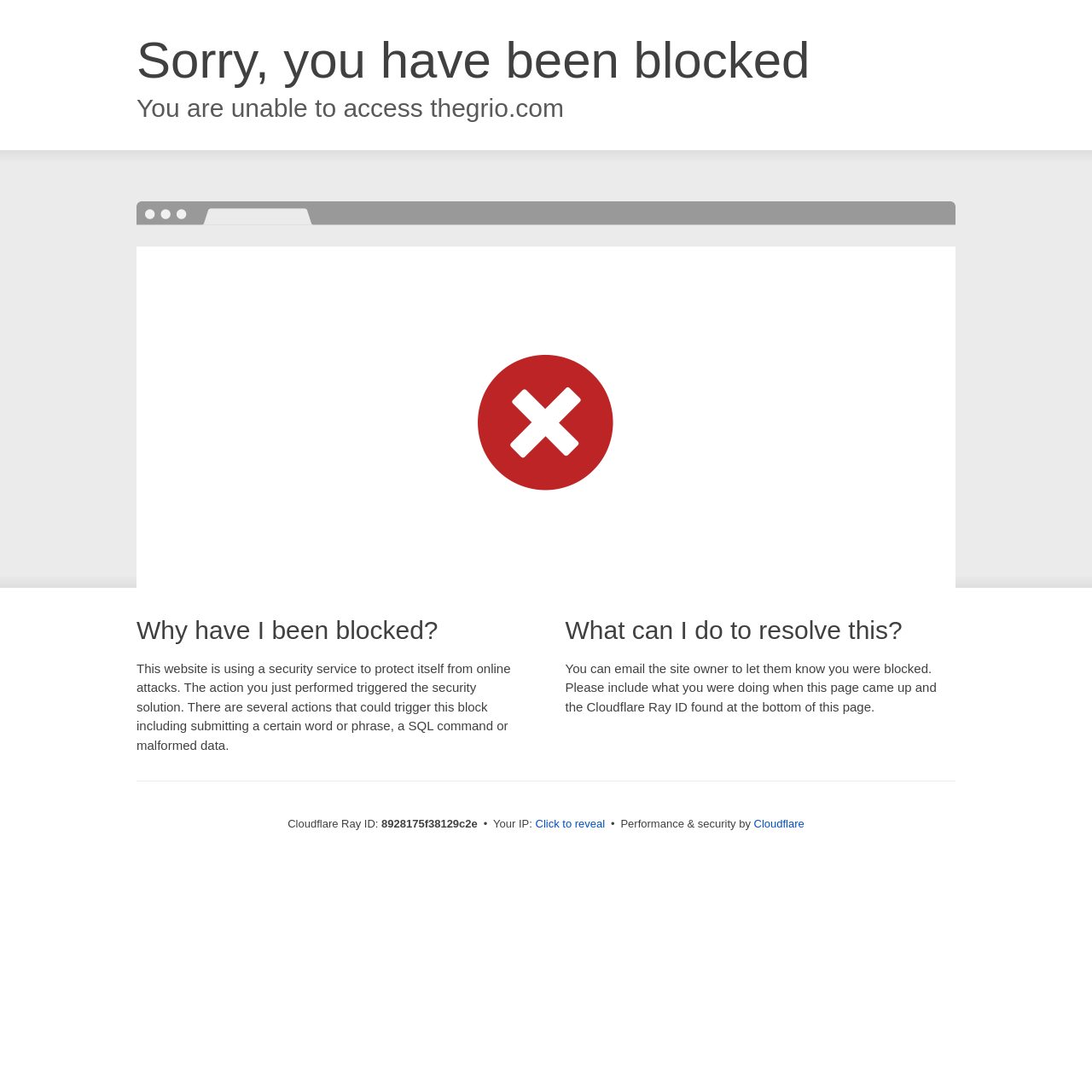Generate a comprehensive caption for the webpage you are viewing.

The webpage is a Cloudflare error page, indicating that the user's access to a website has been blocked. At the top of the page, there are two headings: "Sorry, you have been blocked" and "You are unable to access thegrio.com". 

Below these headings, there is a section explaining why the user has been blocked. This section is headed by "Why have I been blocked?" and includes a paragraph of text describing the security measures in place to protect the website from online attacks. 

To the right of this section, there is another section headed by "What can I do to resolve this?" which provides instructions on how to contact the site owner to resolve the issue. 

At the bottom of the page, there is a section displaying technical information, including the Cloudflare Ray ID, the user's IP address, and a button to reveal the IP address. This section also includes a link to Cloudflare, indicating that the website is using Cloudflare's performance and security services.